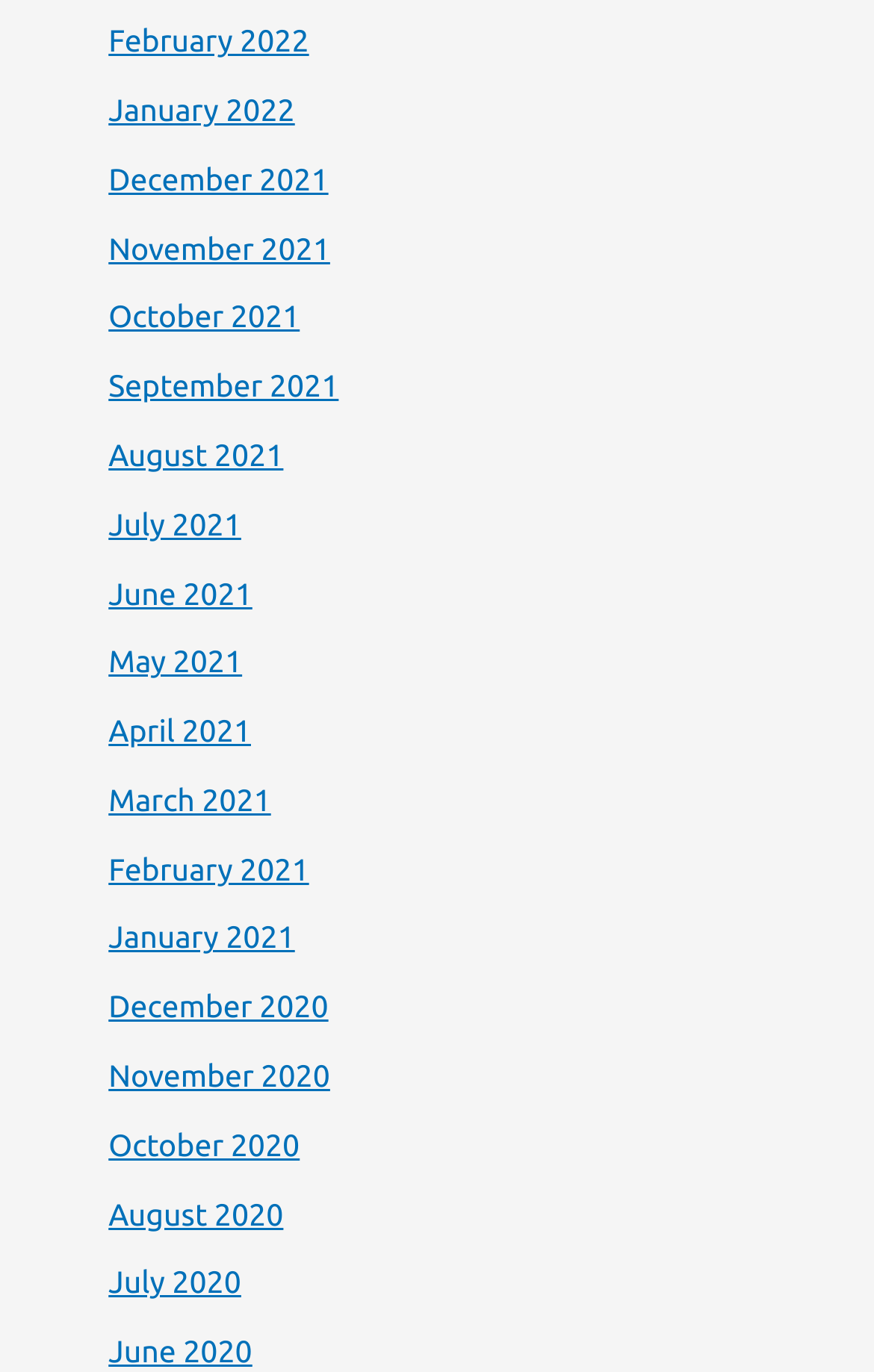Find the bounding box coordinates for the area that should be clicked to accomplish the instruction: "view February 2022".

[0.124, 0.017, 0.354, 0.043]